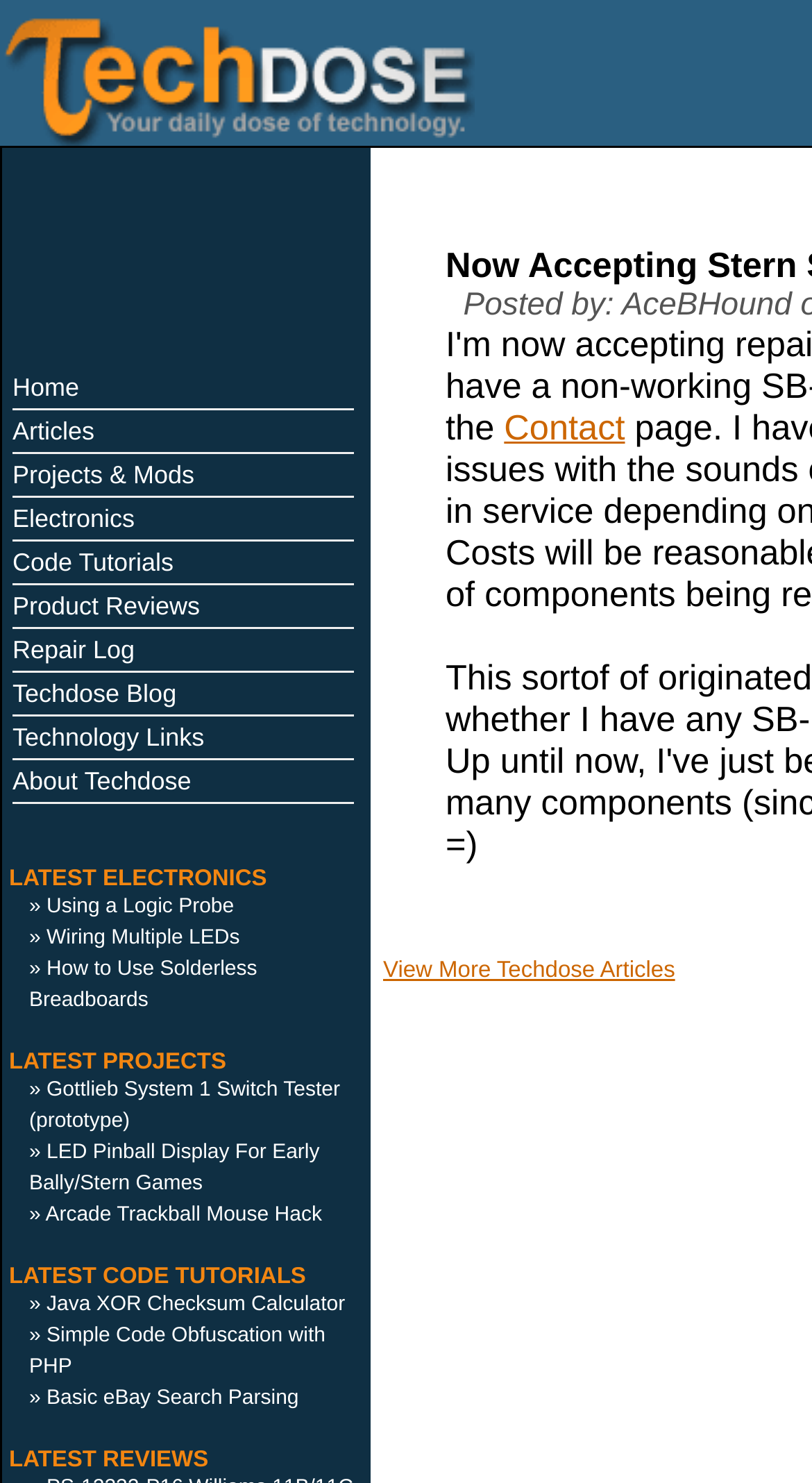Is there a 'Contact' link on this webpage?
From the screenshot, provide a brief answer in one word or phrase.

Yes